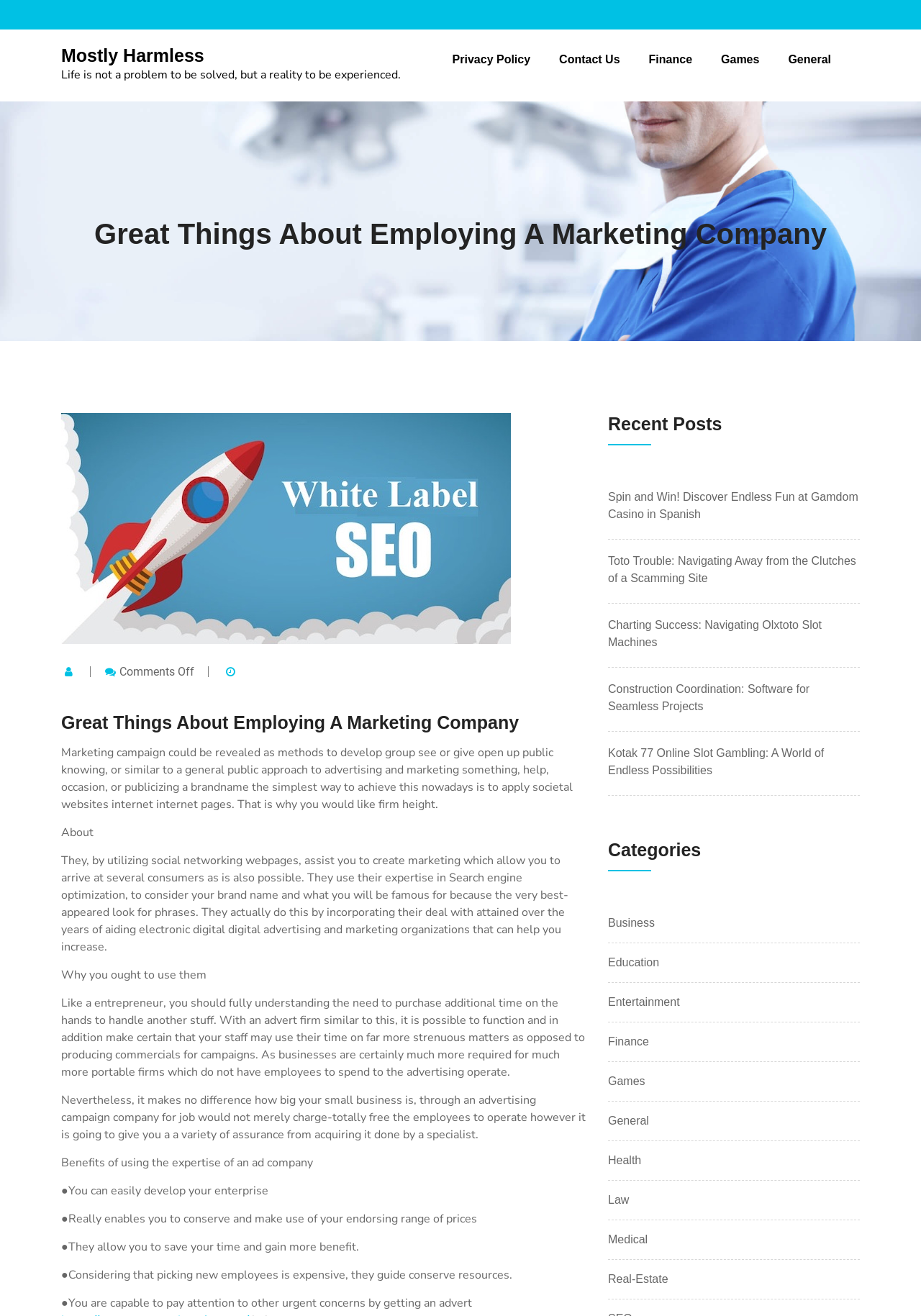Please provide a short answer using a single word or phrase for the question:
What is the main topic of the webpage?

Marketing Company